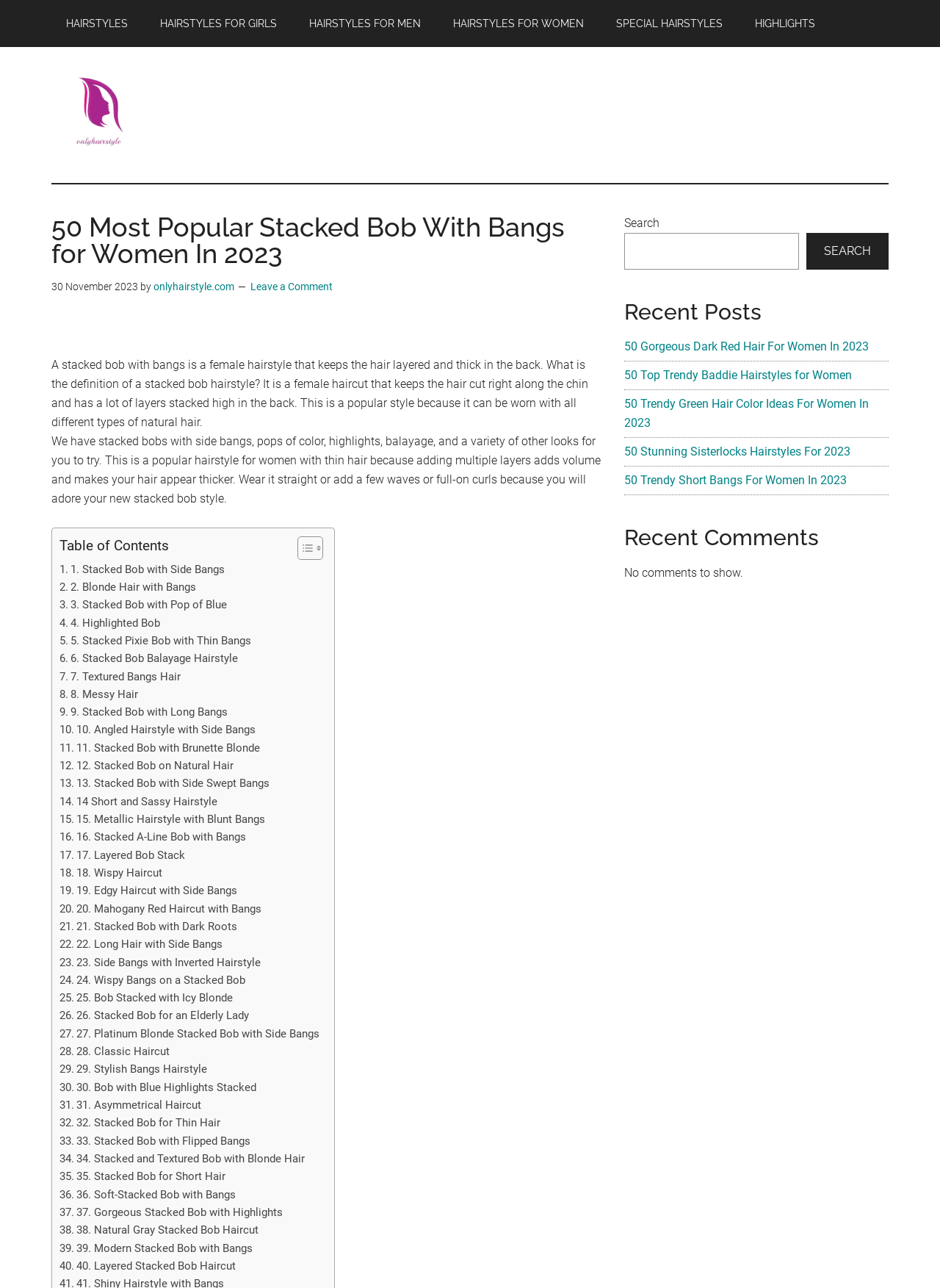Please give a succinct answer using a single word or phrase:
How many hairstyles are listed on the webpage?

50